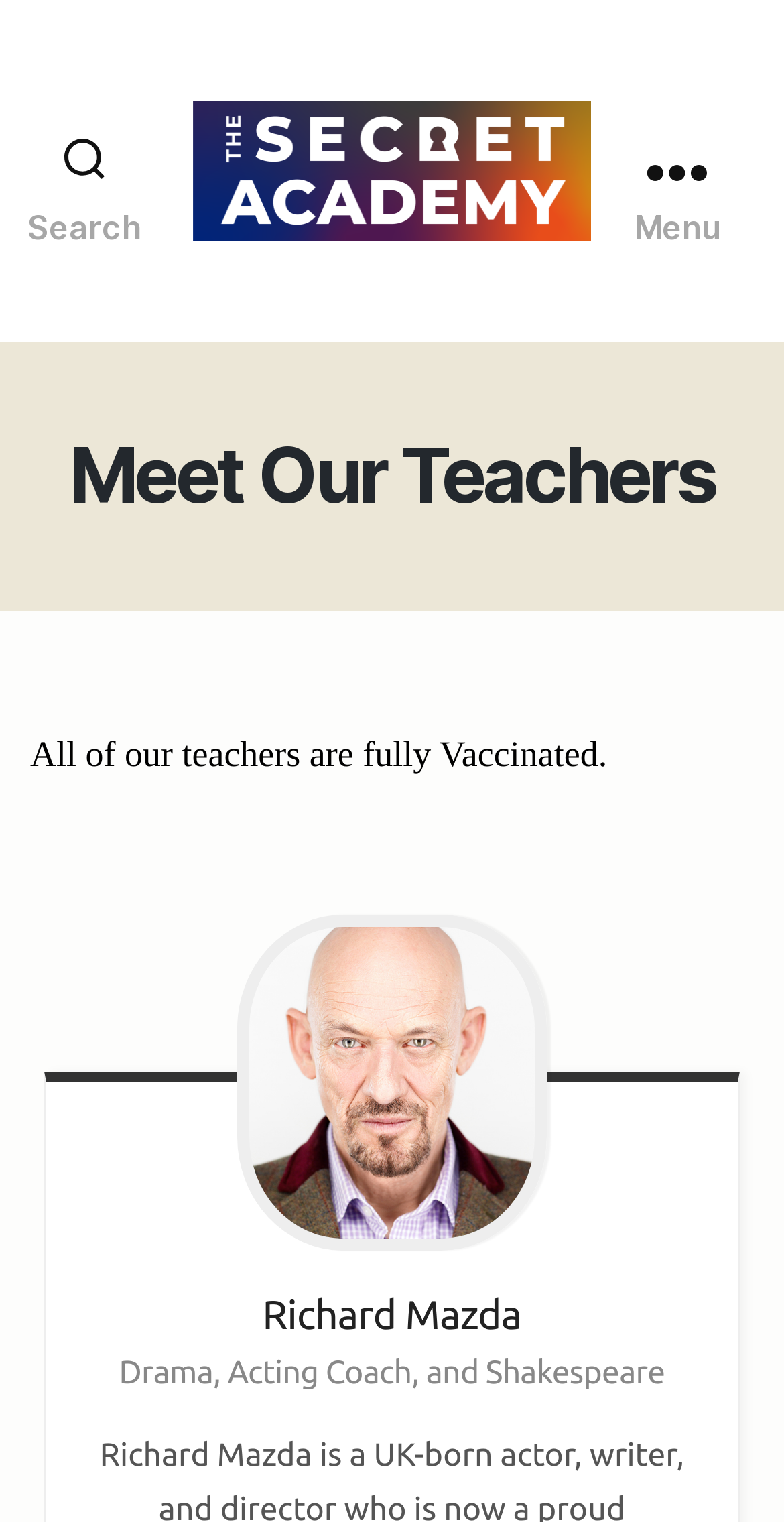Refer to the screenshot and answer the following question in detail:
What is the profession of Richard?

Based on the webpage, Richard is listed among the teachers, and his name is followed by other teachers' names, indicating that he is also a teacher.